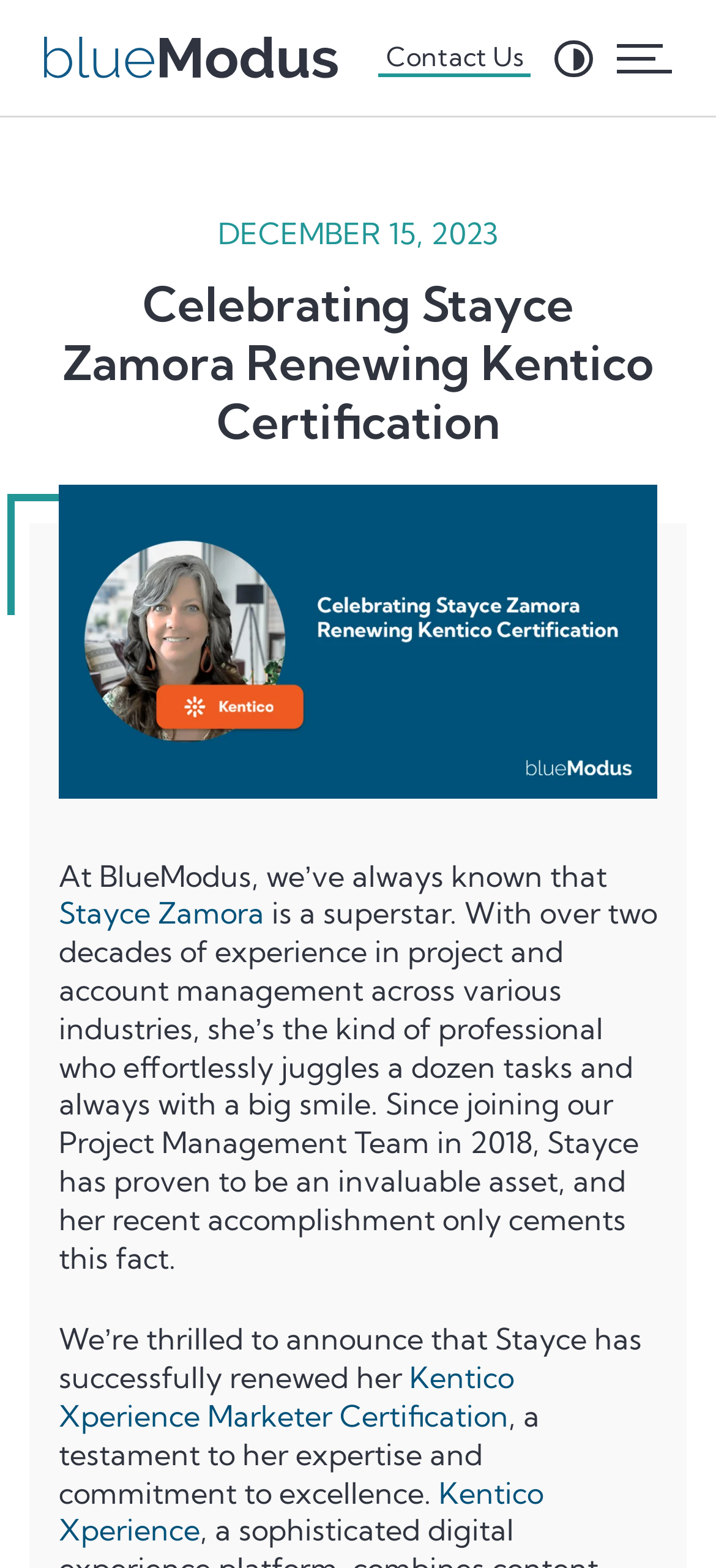Illustrate the webpage with a detailed description.

The webpage is celebrating Stayce Zamora's remarkable achievement in renewing her Kentico Xperience Marketer Certification. At the top left, there is a link to "Home" accompanied by a "BlueModus" image. To the right of this, there is a link to "Contact Us". 

Below these links, there is a date "DECEMBER 15, 2023" displayed prominently. The main heading "Celebrating Stayce Zamora Renewing Kentico Certification" is centered on the page, followed by a large image that takes up most of the width. 

Below the image, there is a paragraph of text that describes Stayce Zamora's experience and accomplishments, including her recent certification renewal. The text is divided into several sections, with links to "Stayce Zamora" and "Kentico Xperience Marketer Certification" embedded within the text. 

There are a total of three links to external pages or resources, and two images on the page. The overall content is focused on celebrating Stayce Zamora's achievement and highlighting her expertise and commitment to excellence.